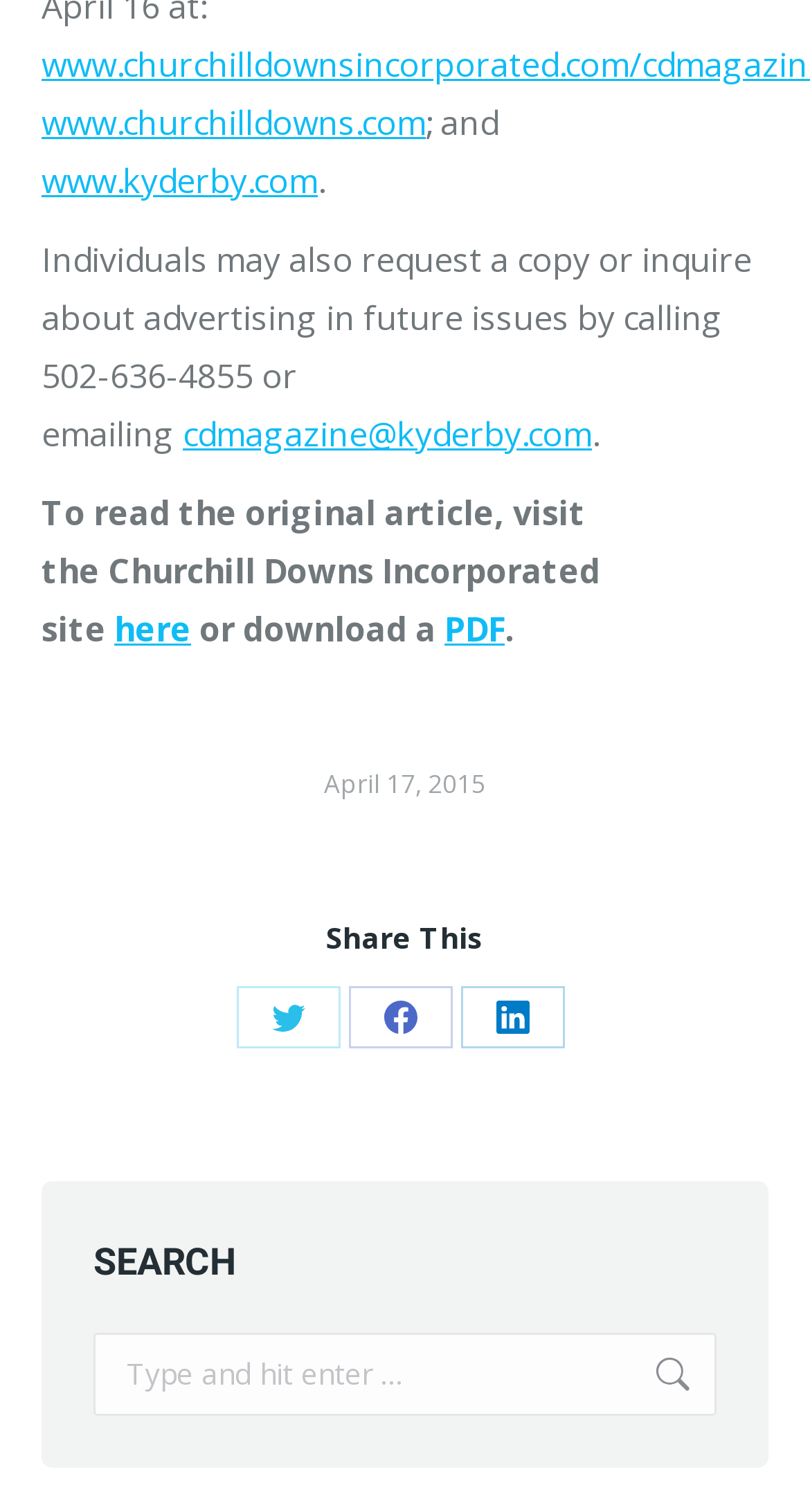Kindly provide the bounding box coordinates of the section you need to click on to fulfill the given instruction: "Request a copy or inquire about advertising".

[0.051, 0.157, 0.928, 0.302]